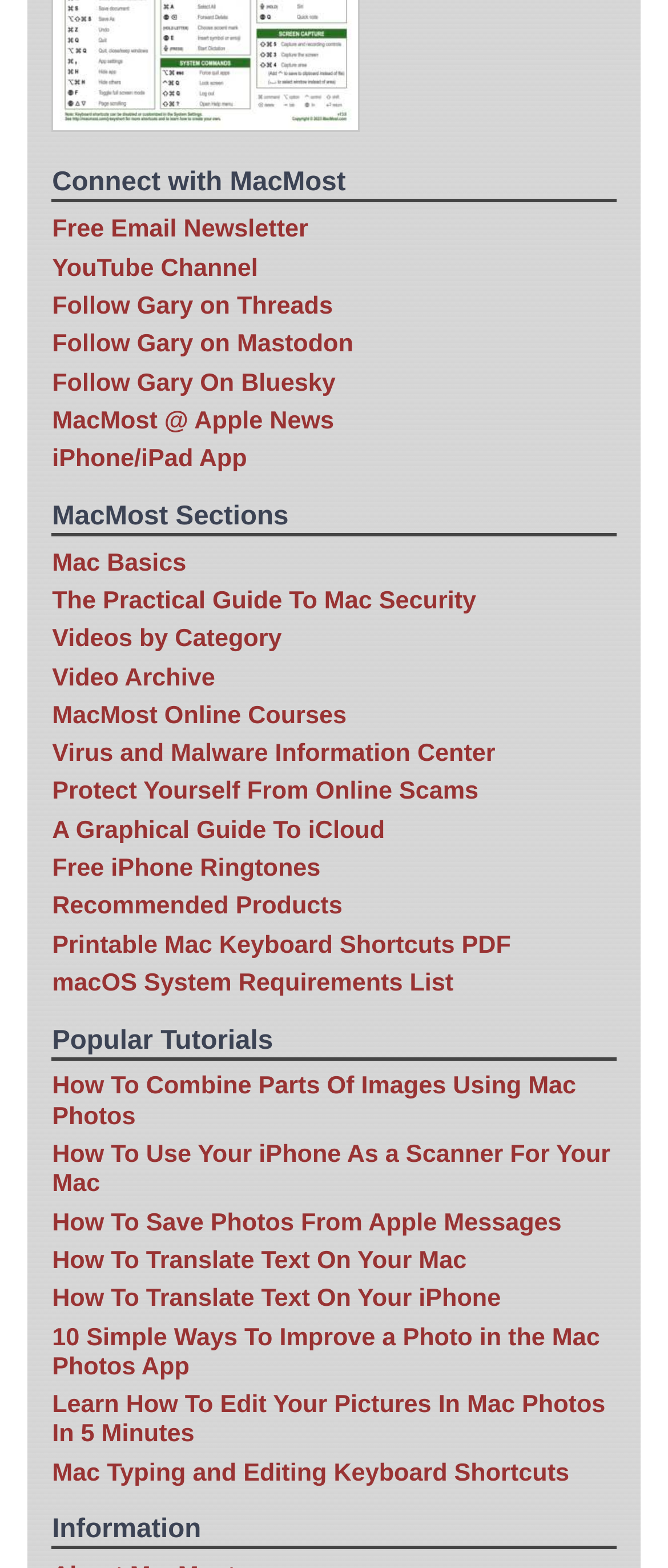Please find the bounding box coordinates of the clickable region needed to complete the following instruction: "Click on the link 'Permalink'". The bounding box coordinates must consist of four float numbers between 0 and 1, i.e., [left, top, right, bottom].

None